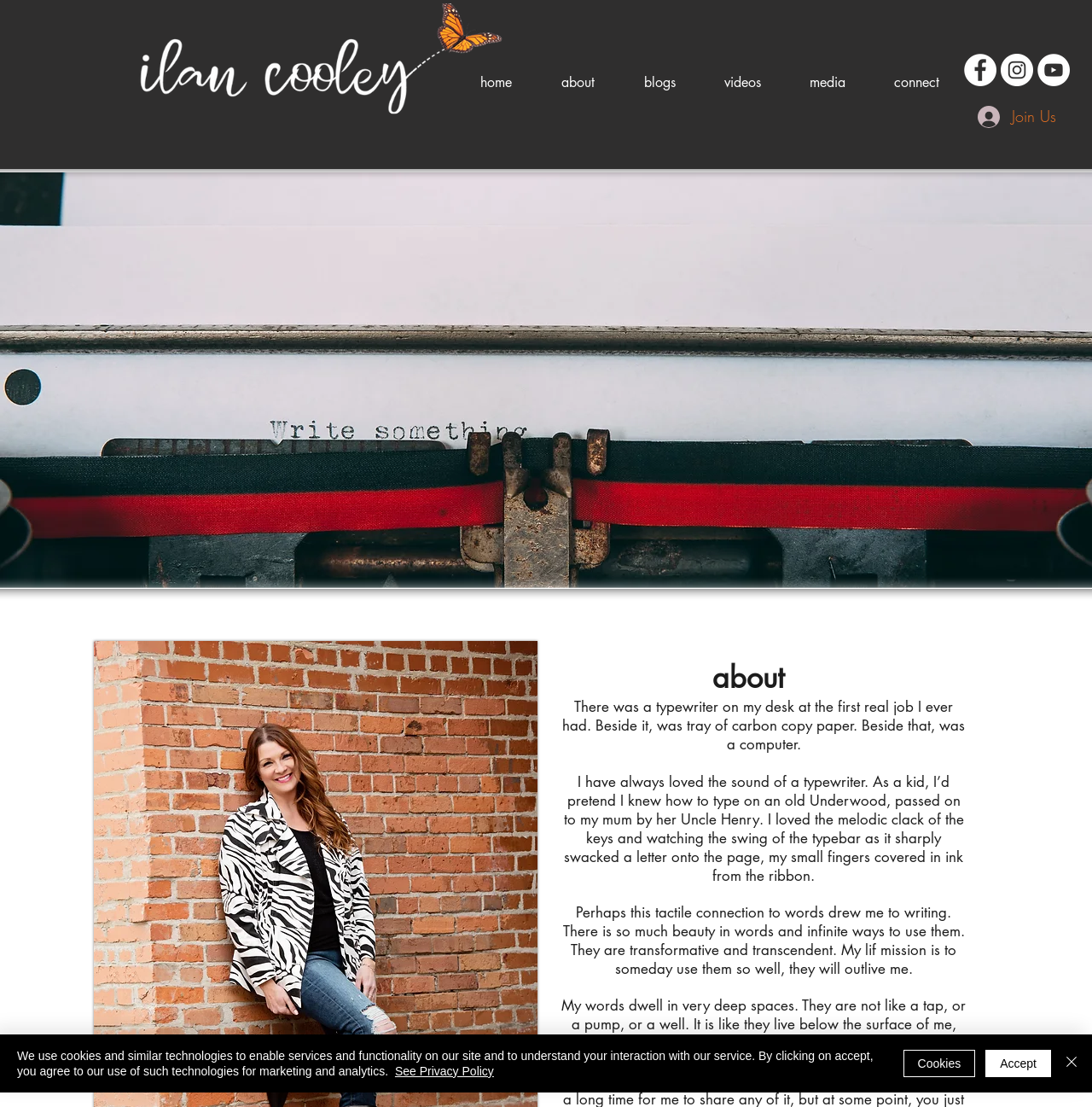Give a concise answer of one word or phrase to the question: 
What is the logo on the top left?

Ilan Cooley White Logo